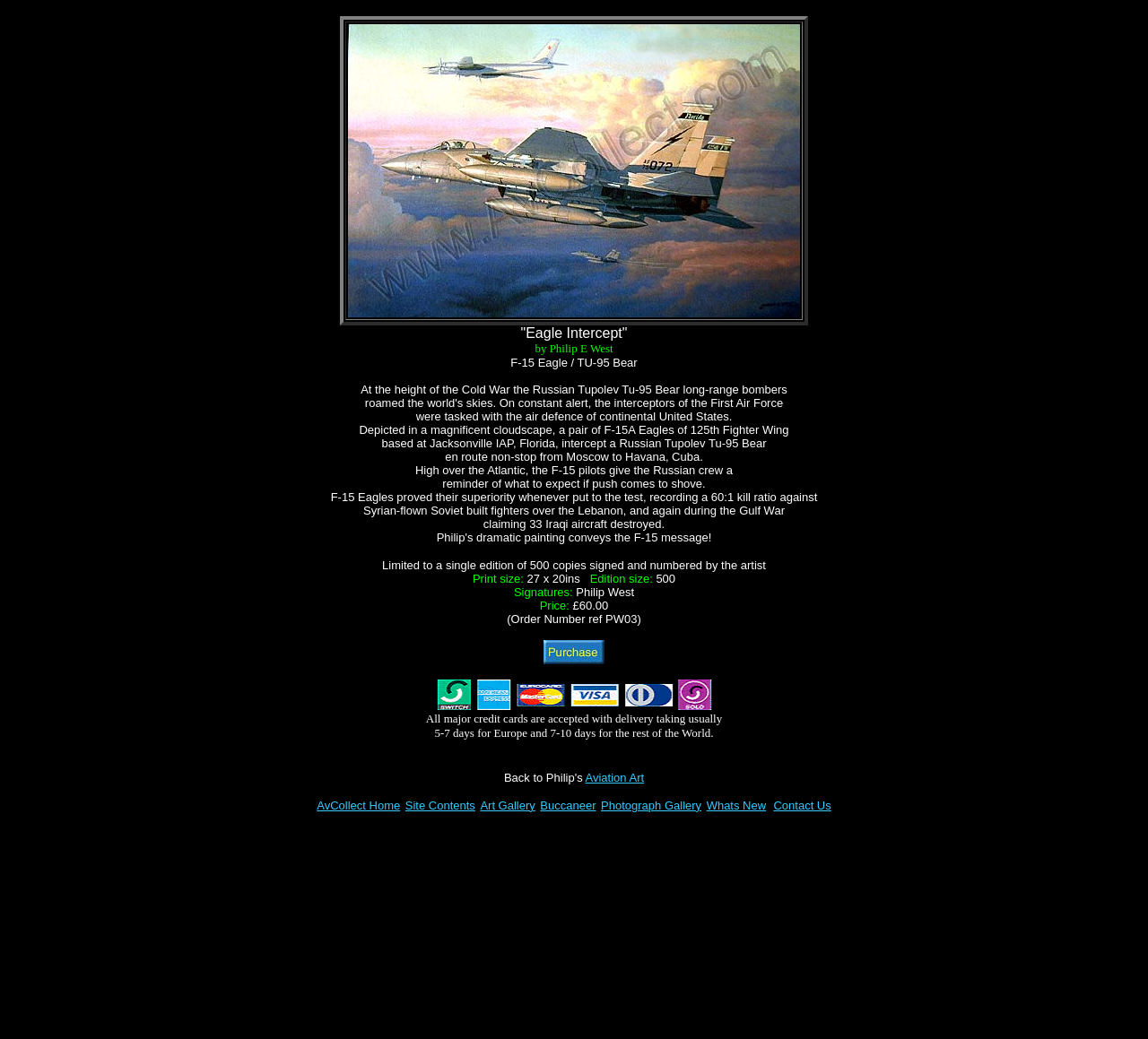Mark the bounding box of the element that matches the following description: "Terms".

None